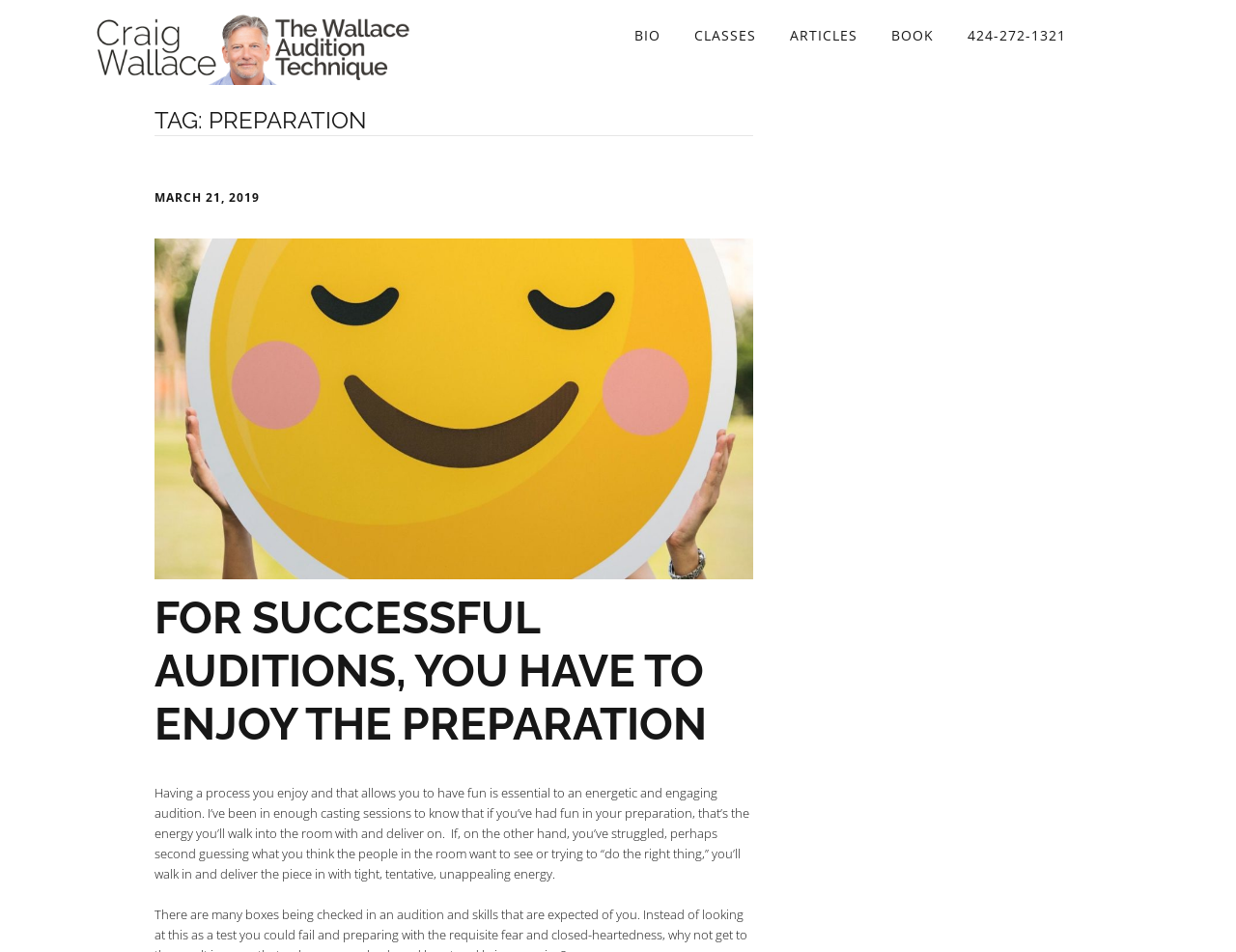Find the bounding box of the UI element described as: "March 21, 2019". The bounding box coordinates should be given as four float values between 0 and 1, i.e., [left, top, right, bottom].

[0.125, 0.199, 0.21, 0.216]